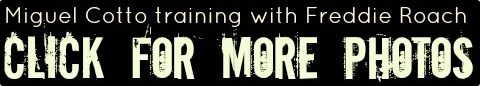Give a detailed account of everything present in the image.

The image captures the intense training atmosphere of boxing, featuring renowned trainer Freddie Roach alongside his fighter, Miguel Cotto. Set in Roach's new gym in Los Angeles, the photo highlights their preparation efforts as Cotto gears up for his upcoming fight against Delvin Rodriguez on October 5. The backdrop emphasizes the dedication and expertise that Roach brings, having previously led fighters to numerous victories and accolades. To view more photos from this training session and gain deeper insights into their preparation, click on the provided link.